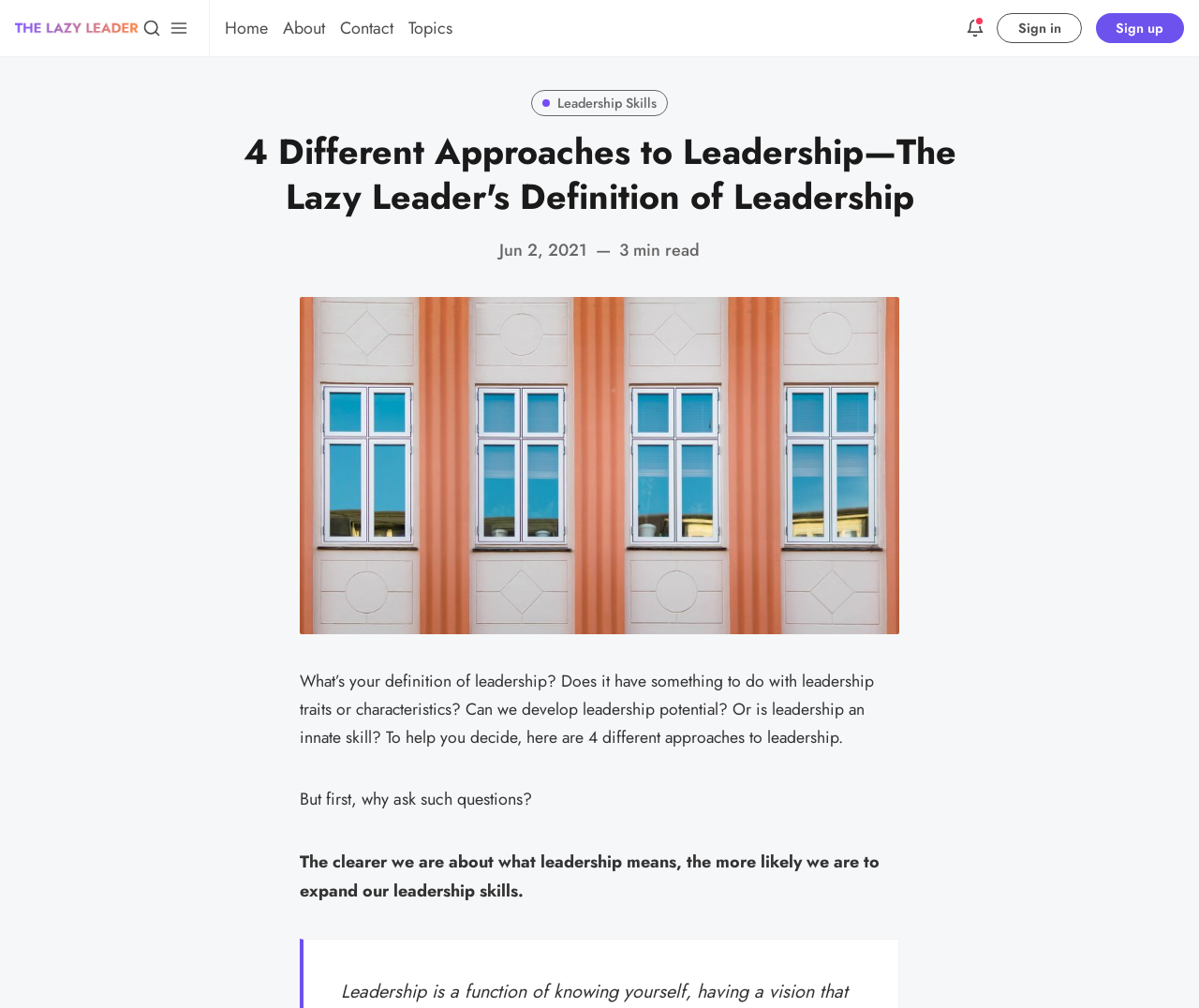Find the bounding box coordinates for the area that should be clicked to accomplish the instruction: "View the announcements".

[0.801, 0.013, 0.826, 0.043]